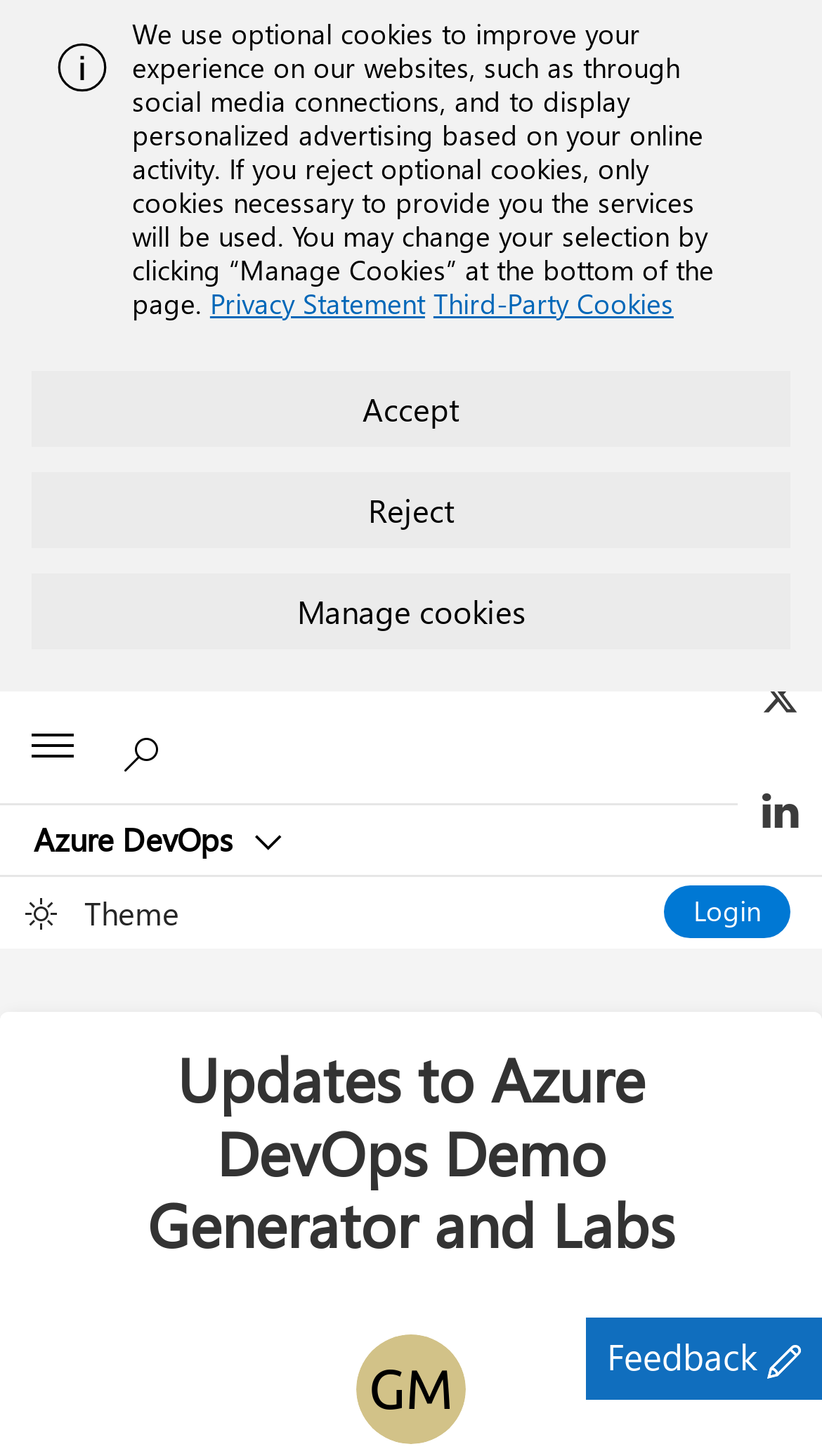From the element description: "Azure DevOps", extract the bounding box coordinates of the UI element. The coordinates should be expressed as four float numbers between 0 and 1, in the order [left, top, right, bottom].

[0.003, 0.553, 0.379, 0.601]